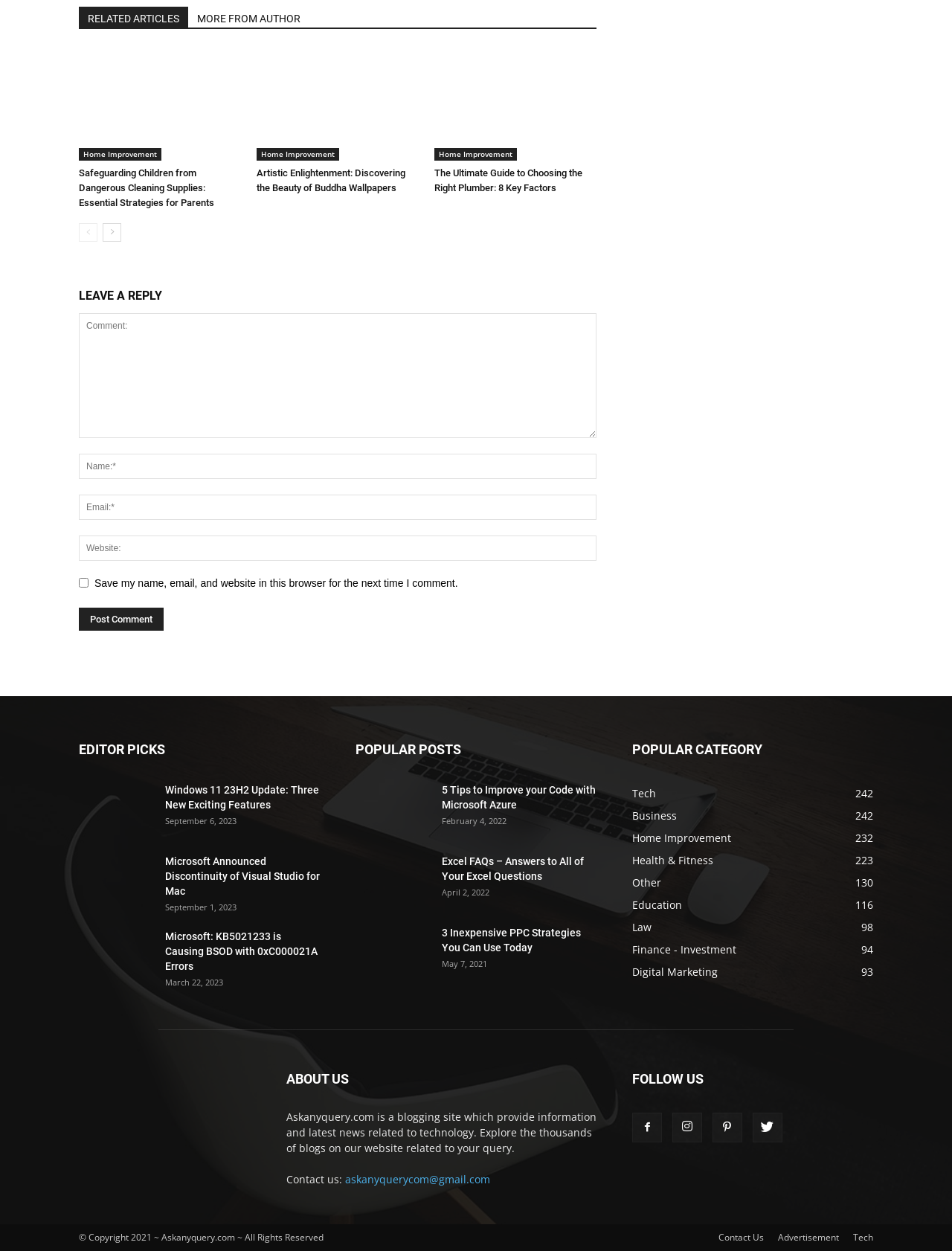What is the title of the first article?
Answer the question with a detailed explanation, including all necessary information.

I found the title of the first article by looking at the heading element with the text 'Safeguarding Children from Dangerous Cleaning Supplies: Essential Strategies for Parents' and its corresponding link element with the same text.